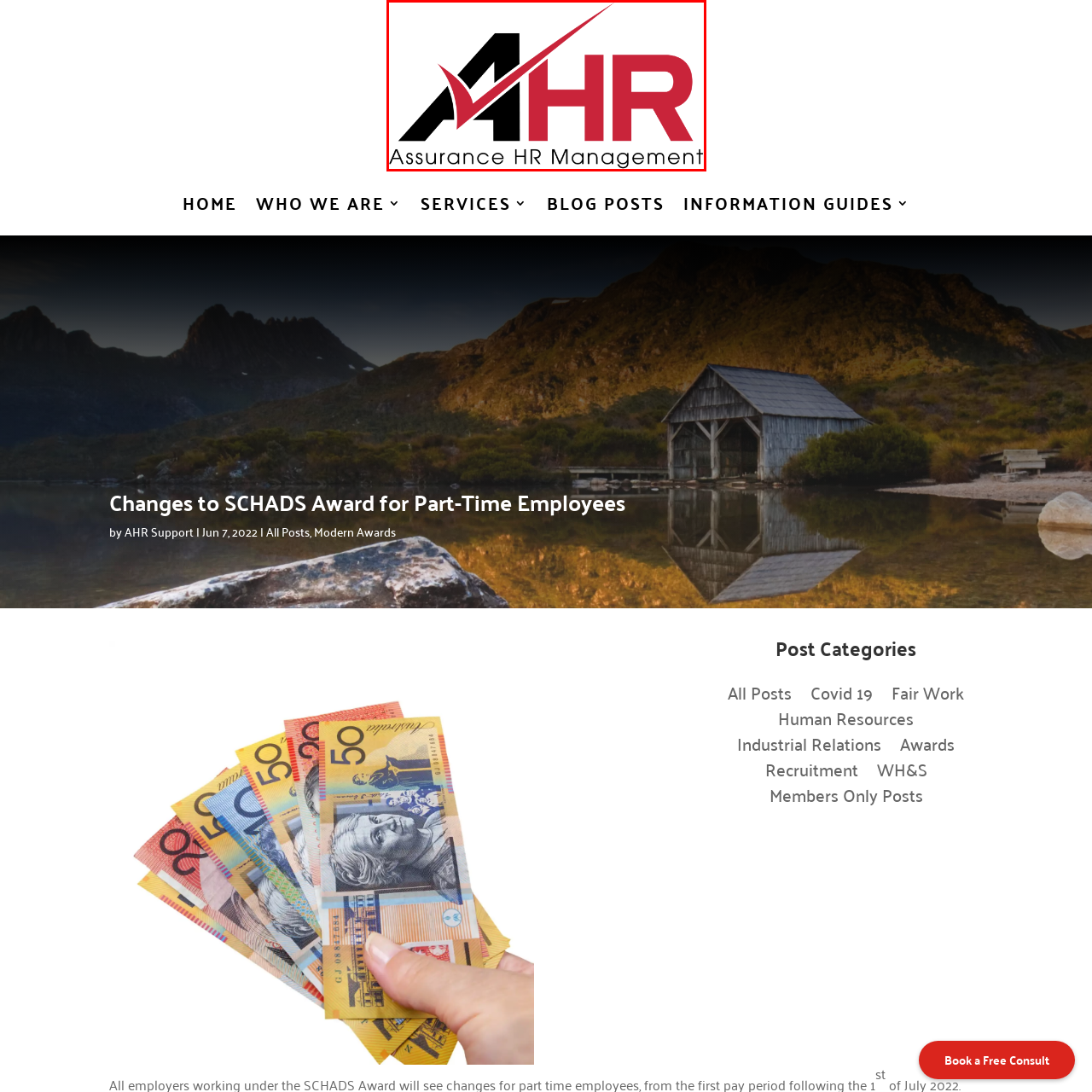Describe meticulously the scene encapsulated by the red boundary in the image.

The image features the logo of Assurance HR Management, characterized by a modern and sleek design. It prominently displays the letters "A" and "HR" in bold, striking fonts—where "A" is depicted in black and "HR" is rendered in a vibrant red. An artistic red swoosh cutting across the logo adds a dynamic element, symbolizing progress and forward-thinking. Below the main lettering, the full name "Assurance HR Management" is presented in a clean, professional style, reinforcing the organization's commitment to human resources and management services. This logo embodies professionalism and trust, aligning with the company's focus on providing expert HR solutions.